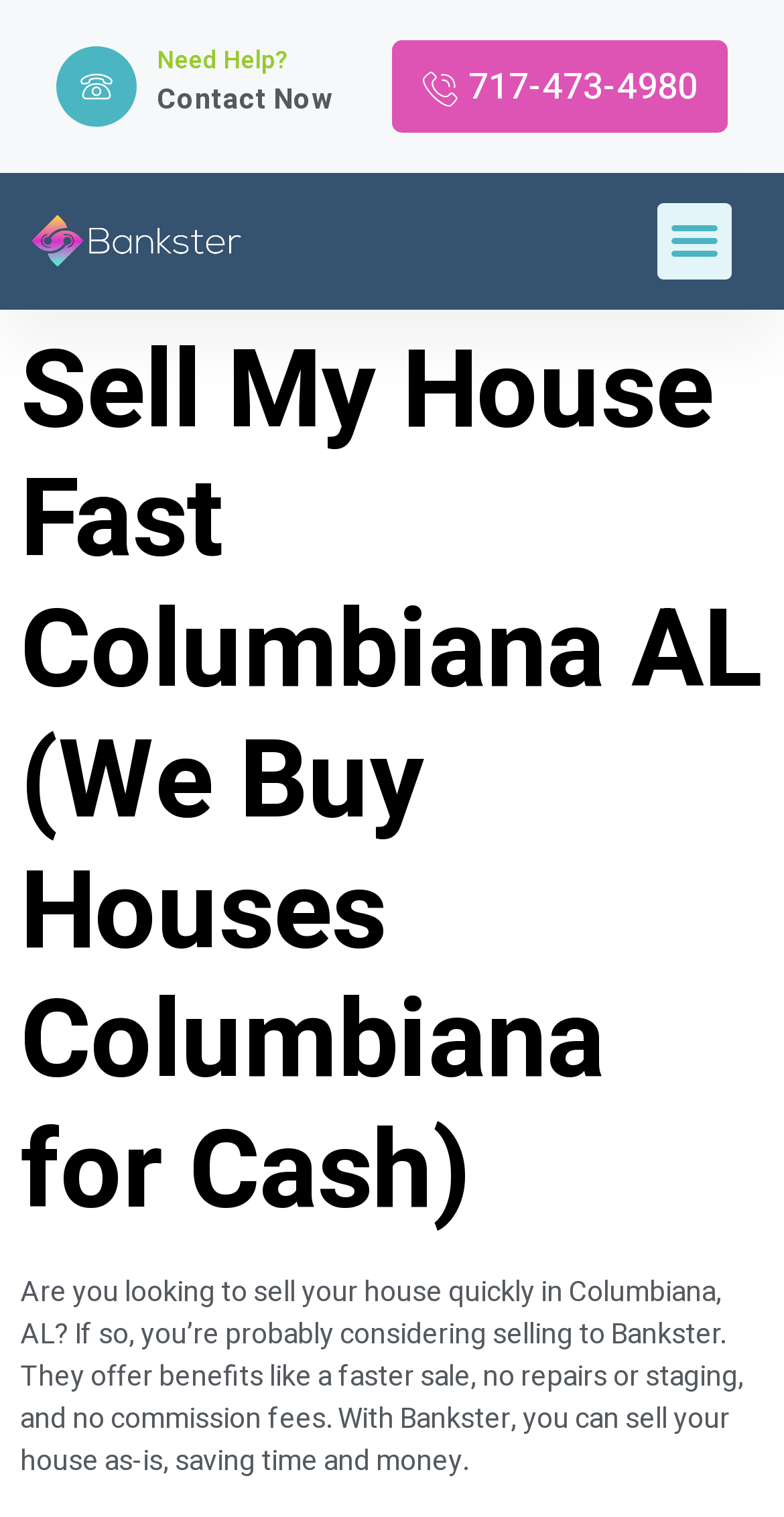What is the company offering to homeowners?
Please use the image to provide a one-word or short phrase answer.

Cash for houses